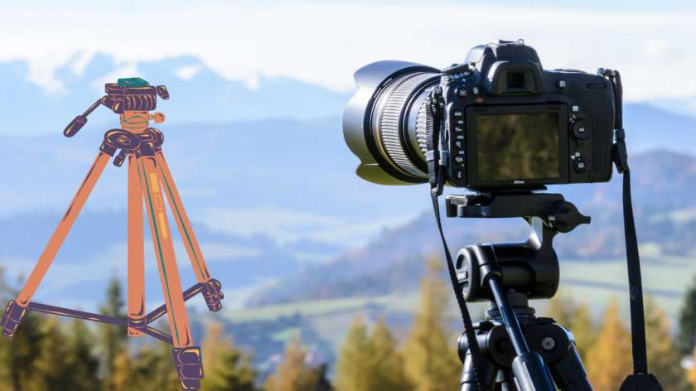Using the information from the screenshot, answer the following question thoroughly:
Why are tripods or gimbal stabilizers essential in video production?

According to the caption, tripods or gimbal stabilizers are necessary to eliminate the distraction of shaky visuals and ensure smooth, professional-quality footage, which is crucial for enhancing the overall production value of videos.